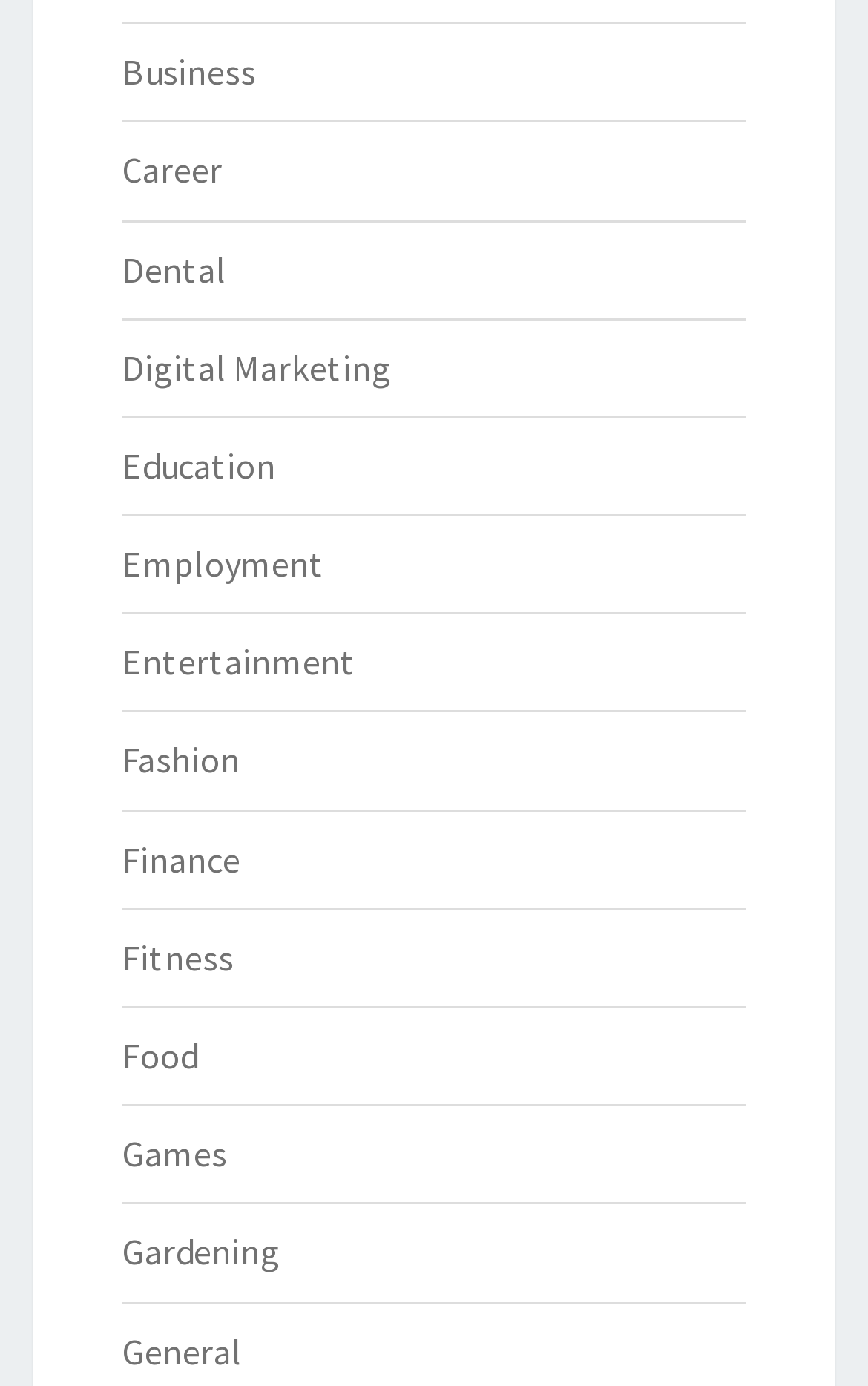Locate the bounding box coordinates of the clickable region necessary to complete the following instruction: "Browse Food". Provide the coordinates in the format of four float numbers between 0 and 1, i.e., [left, top, right, bottom].

[0.141, 0.745, 0.228, 0.777]